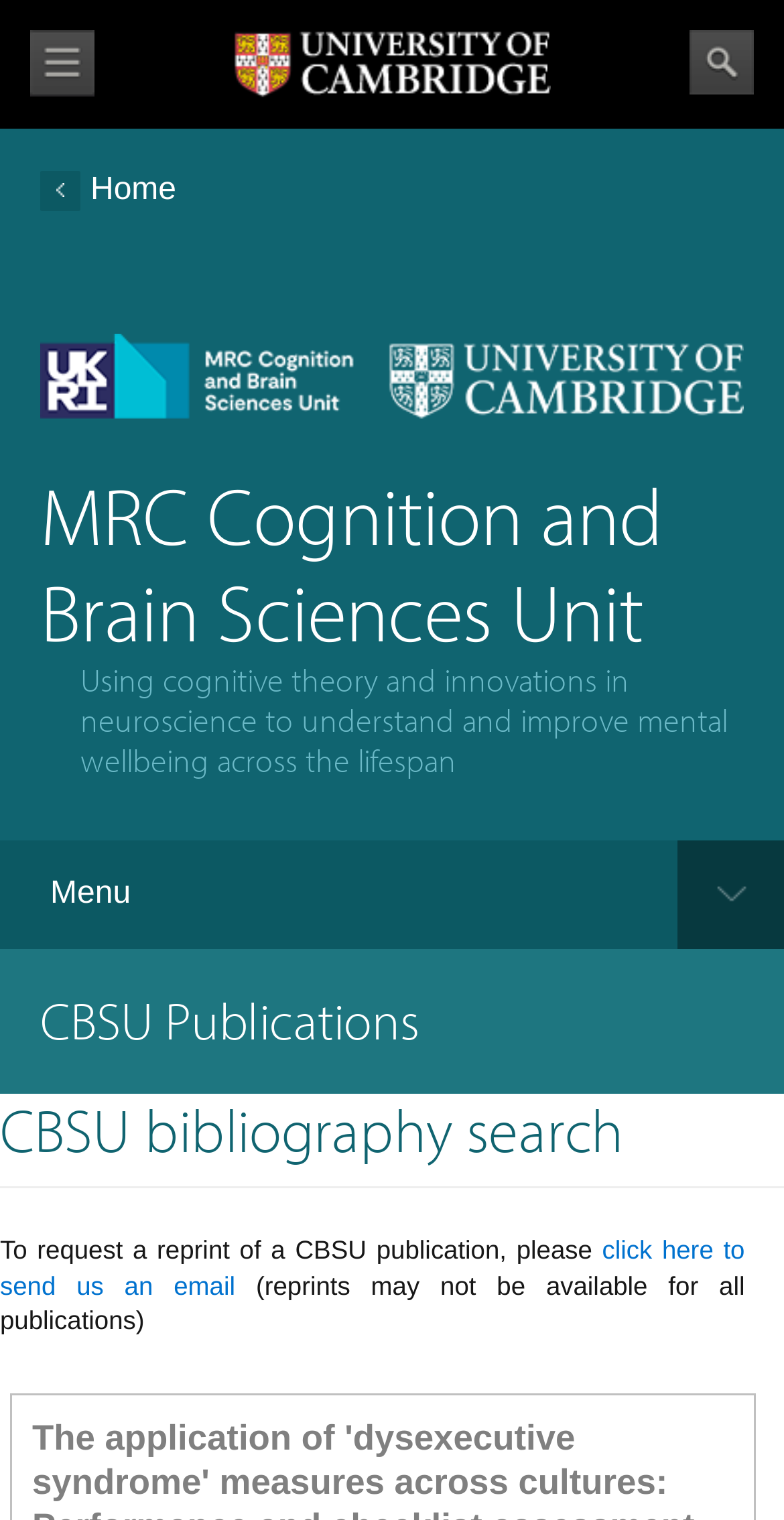Bounding box coordinates are to be given in the format (top-left x, top-left y, bottom-right x, bottom-right y). All values must be floating point numbers between 0 and 1. Provide the bounding box coordinate for the UI element described as: Search

[0.879, 0.02, 0.962, 0.062]